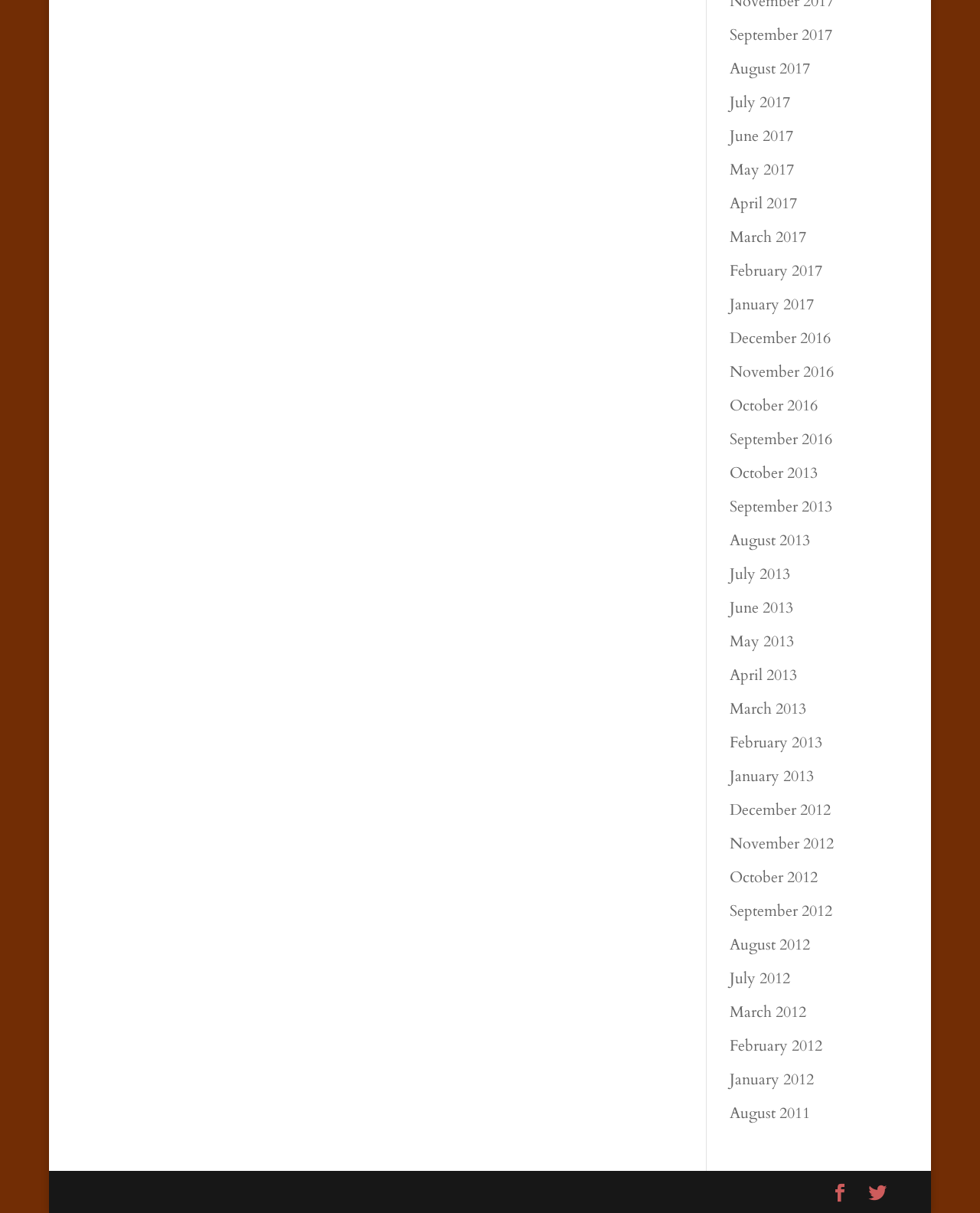What is the purpose of the links on the webpage?
We need a detailed and meticulous answer to the question.

The links on the webpage appear to be organized by month and year, suggesting that they are used for navigating through an archive of content. The links are likely used to access content from specific time periods.